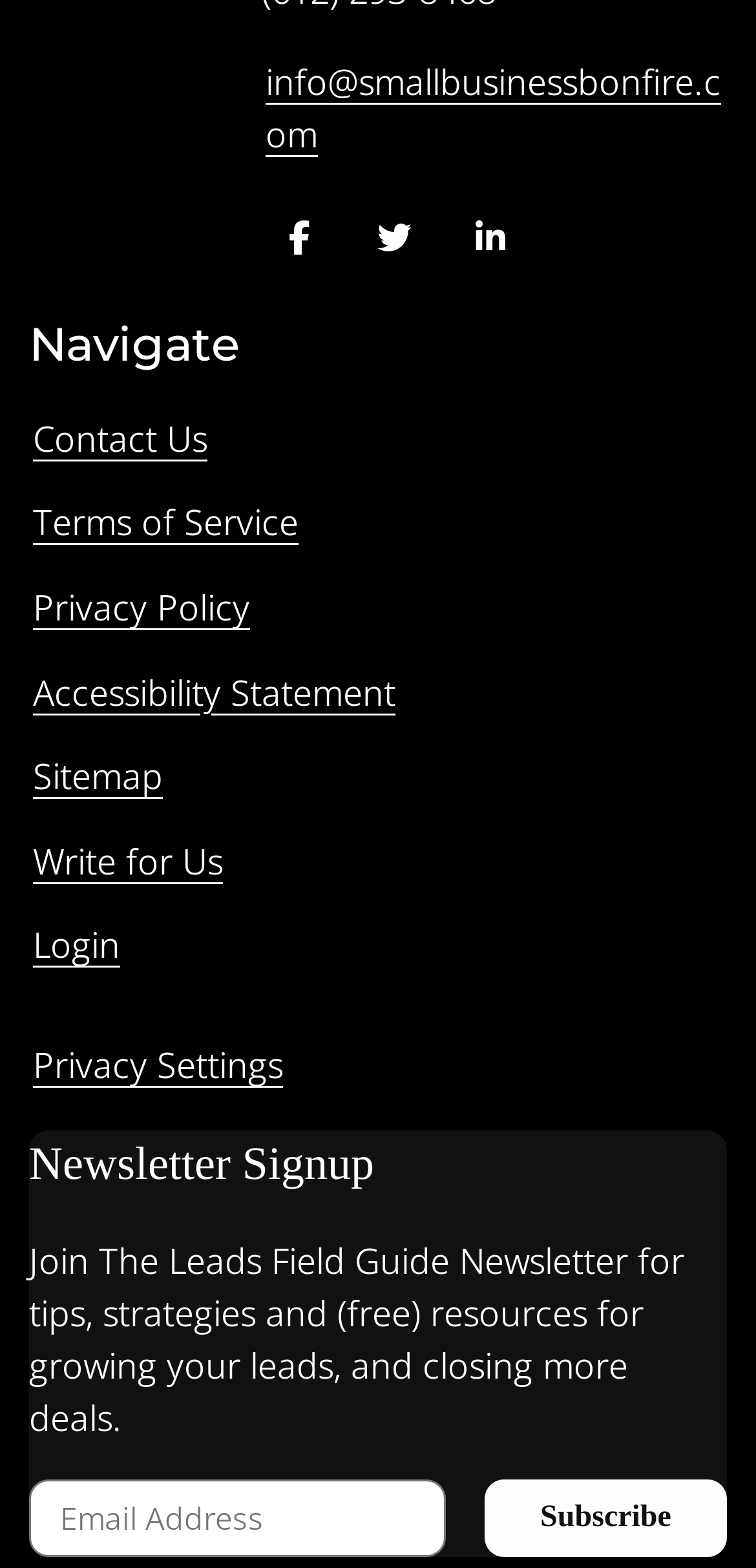Determine the bounding box coordinates for the area that needs to be clicked to fulfill this task: "Login". The coordinates must be given as four float numbers between 0 and 1, i.e., [left, top, right, bottom].

[0.038, 0.759, 0.164, 0.798]